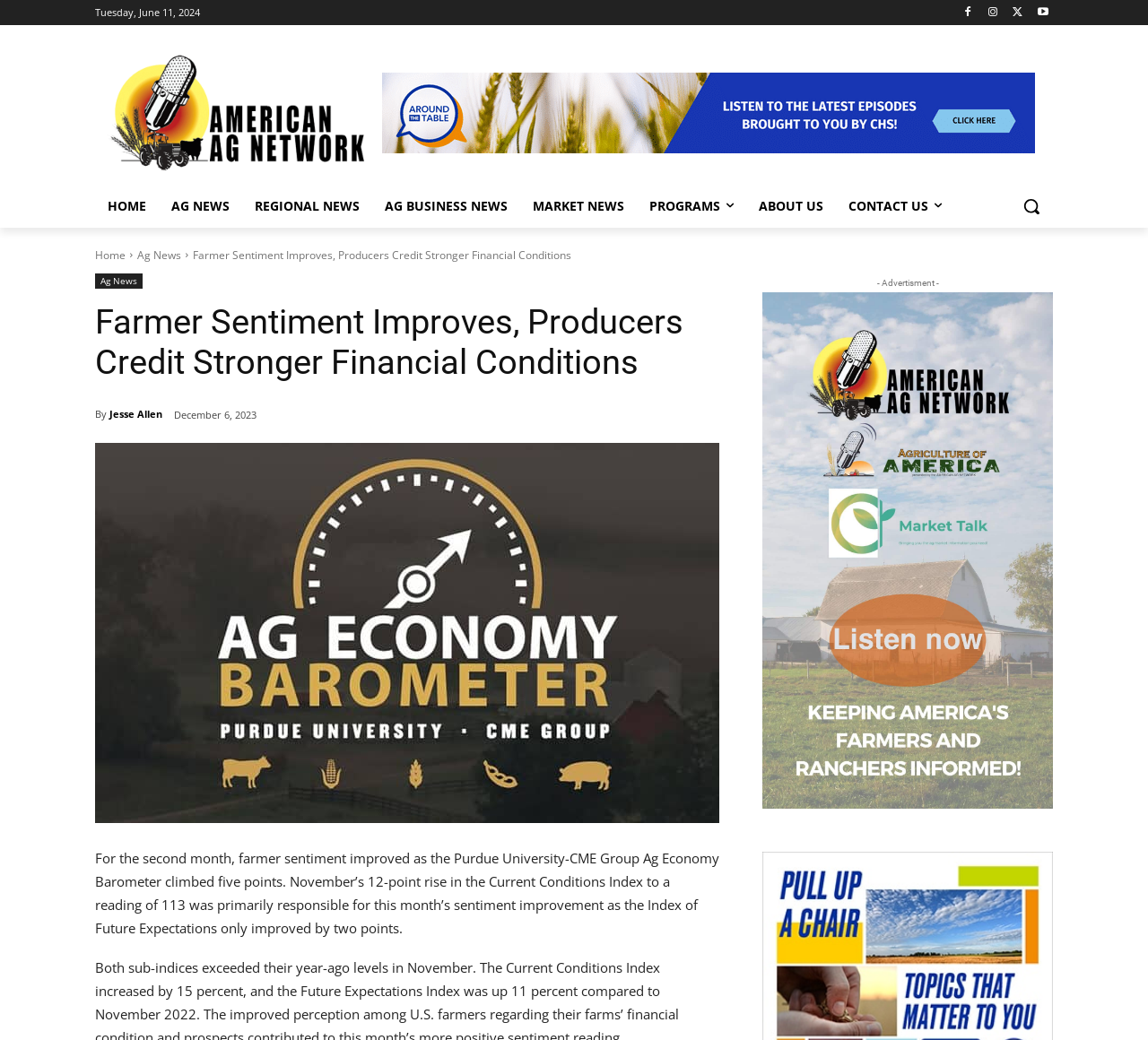Locate the bounding box coordinates of the clickable area to execute the instruction: "Click the logo". Provide the coordinates as four float numbers between 0 and 1, represented as [left, top, right, bottom].

[0.083, 0.048, 0.333, 0.169]